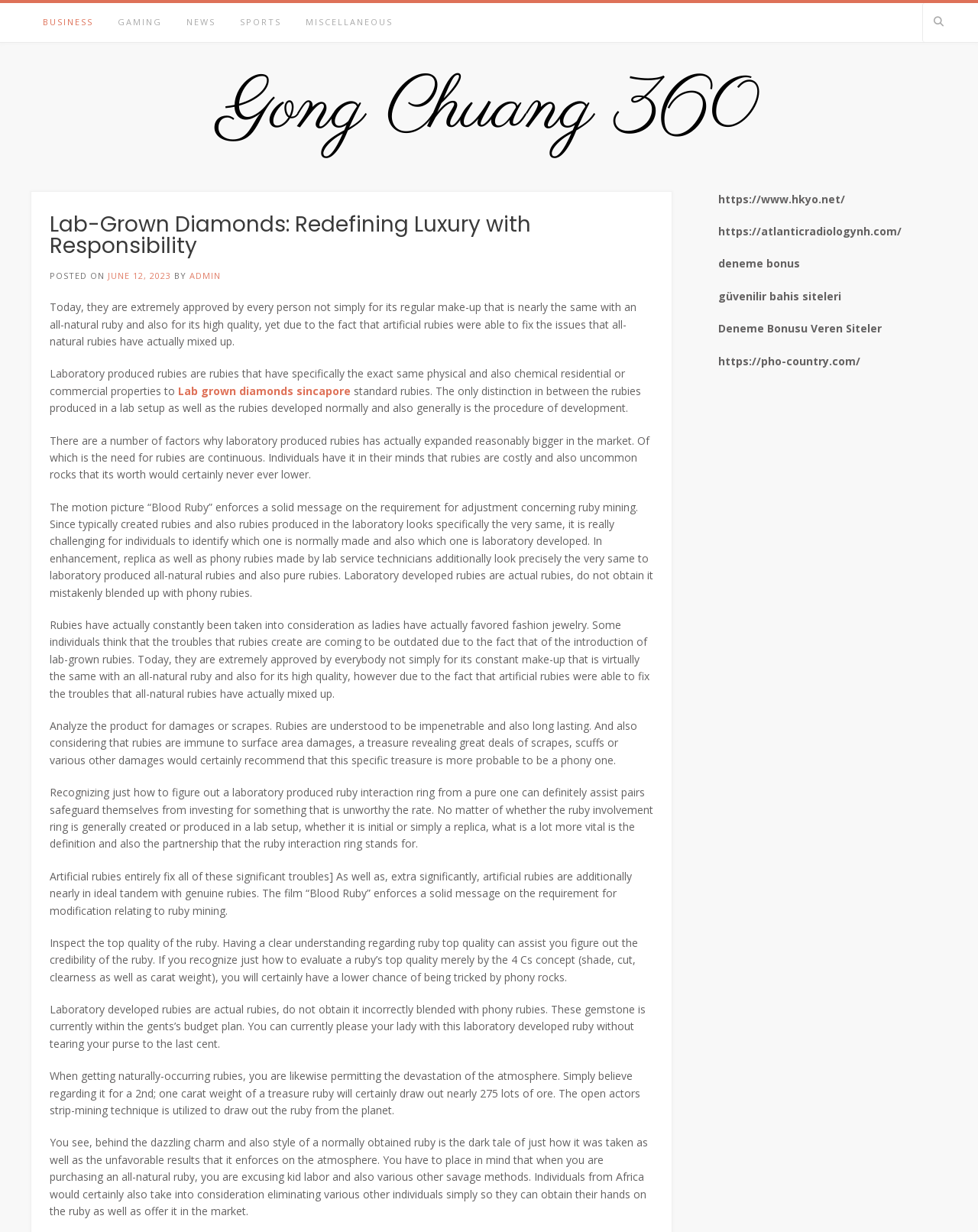Determine the bounding box coordinates of the region to click in order to accomplish the following instruction: "Click on BUSINESS". Provide the coordinates as four float numbers between 0 and 1, specifically [left, top, right, bottom].

[0.031, 0.002, 0.108, 0.034]